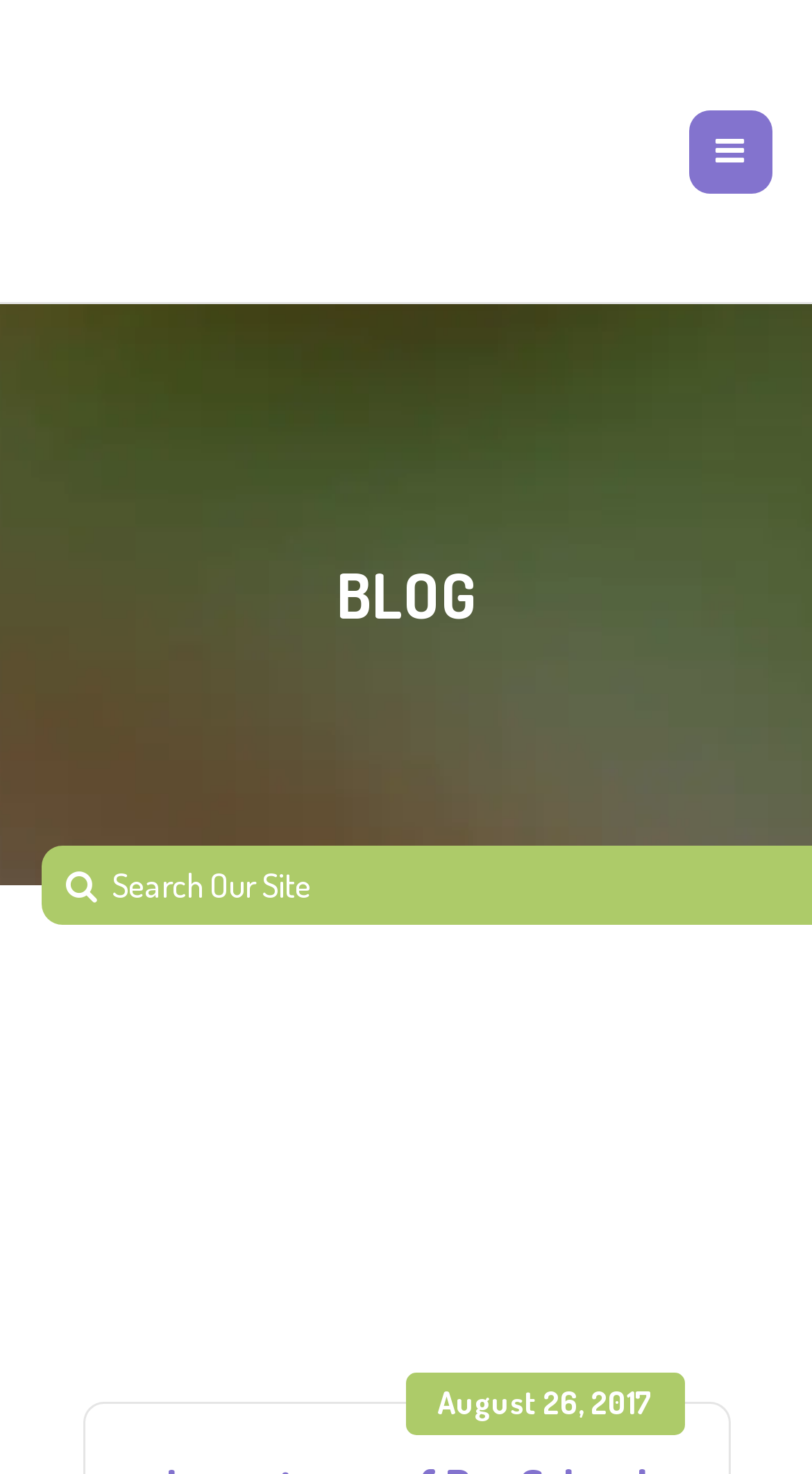Using floating point numbers between 0 and 1, provide the bounding box coordinates in the format (top-left x, top-left y, bottom-right x, bottom-right y). Locate the UI element described here: name="s" placeholder="Search Our Site"

[0.137, 0.579, 0.394, 0.622]